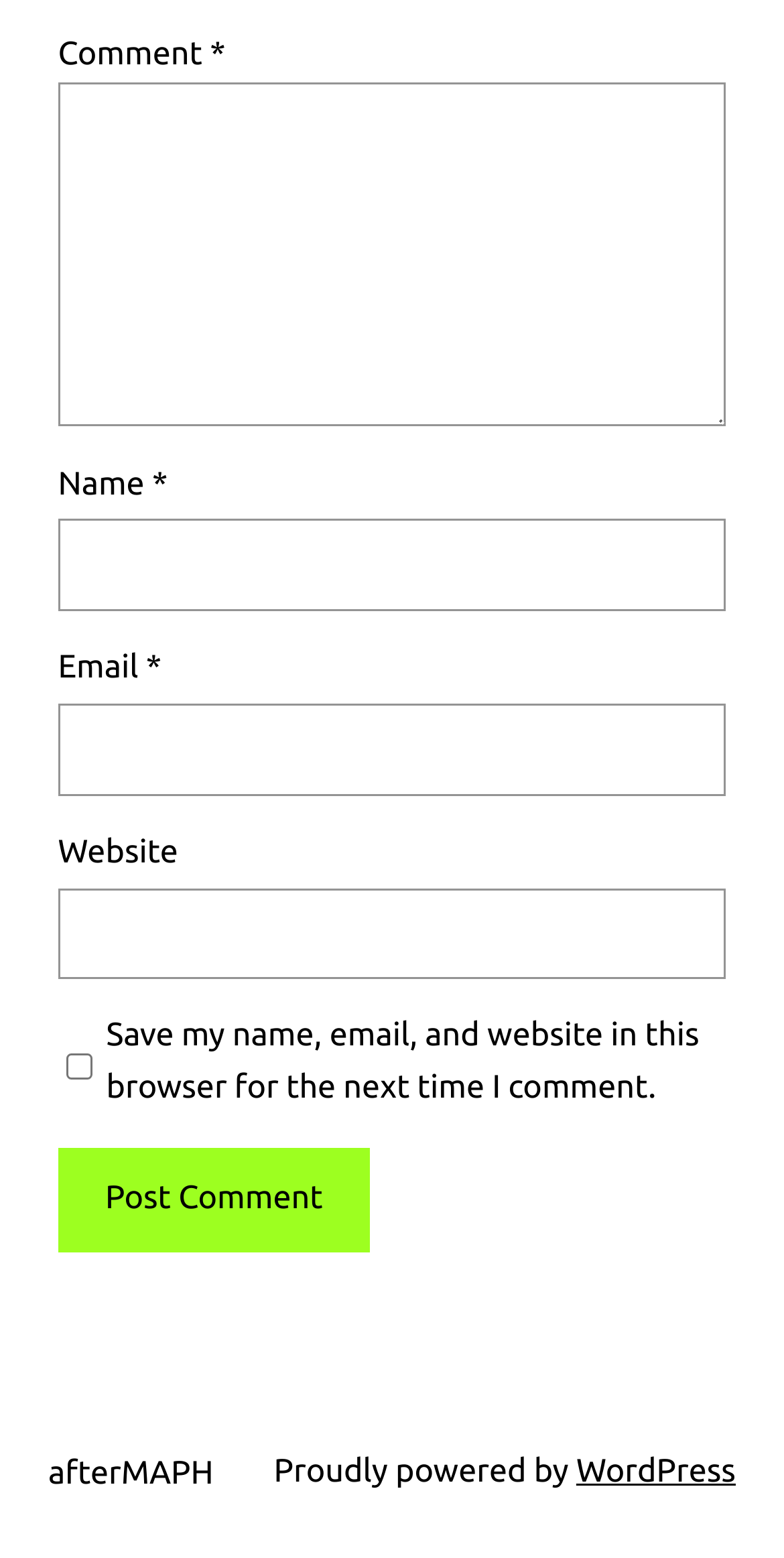Please mark the clickable region by giving the bounding box coordinates needed to complete this instruction: "Learn about Parenting without Shame".

None